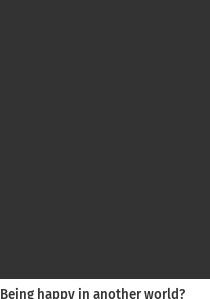What is the protagonist's desire?
Please answer using one word or phrase, based on the screenshot.

To return home